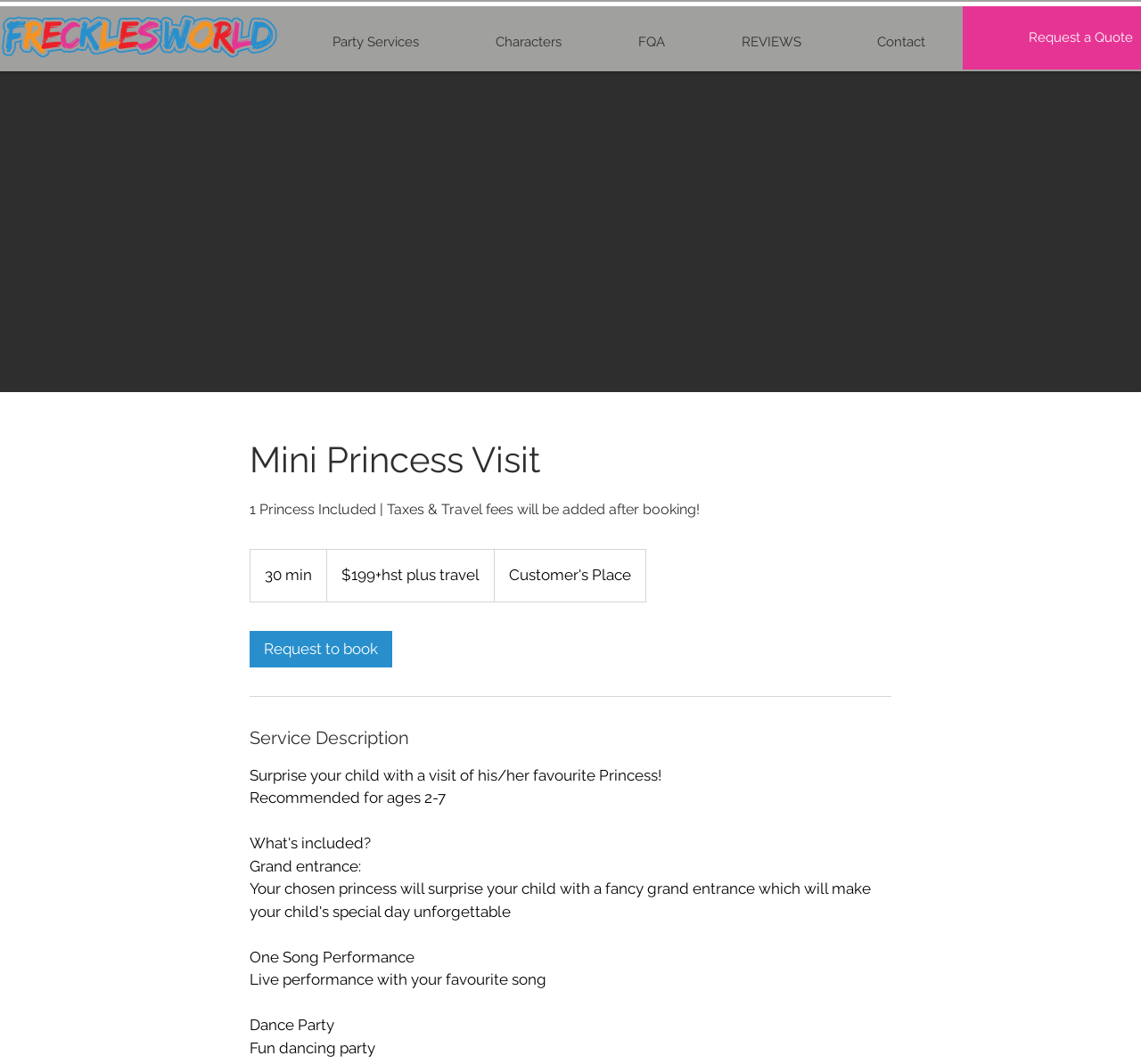What is the recommended age range for this service?
Based on the image content, provide your answer in one word or a short phrase.

2-7 years old